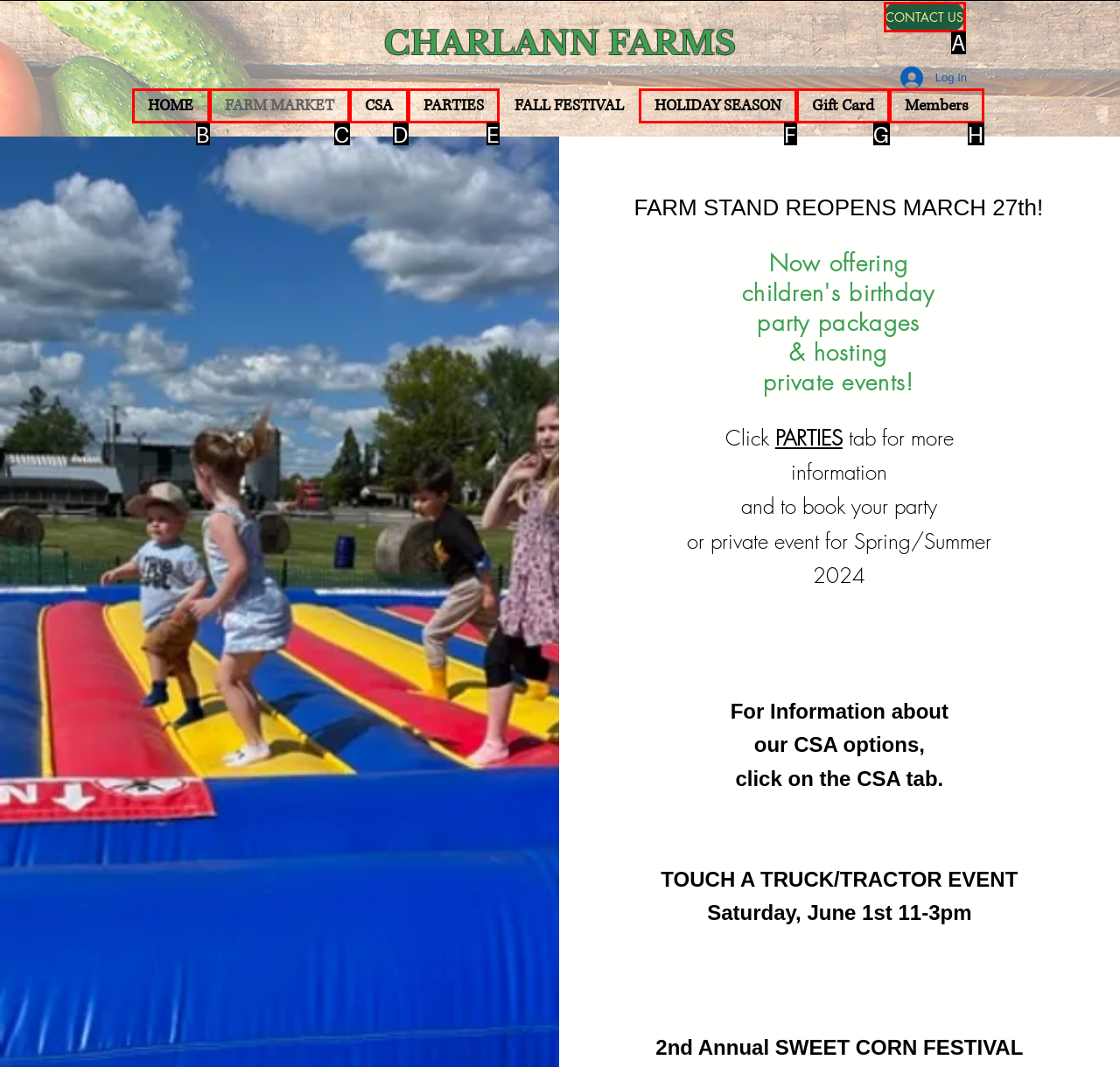Which option aligns with the description: Members? Respond by selecting the correct letter.

H